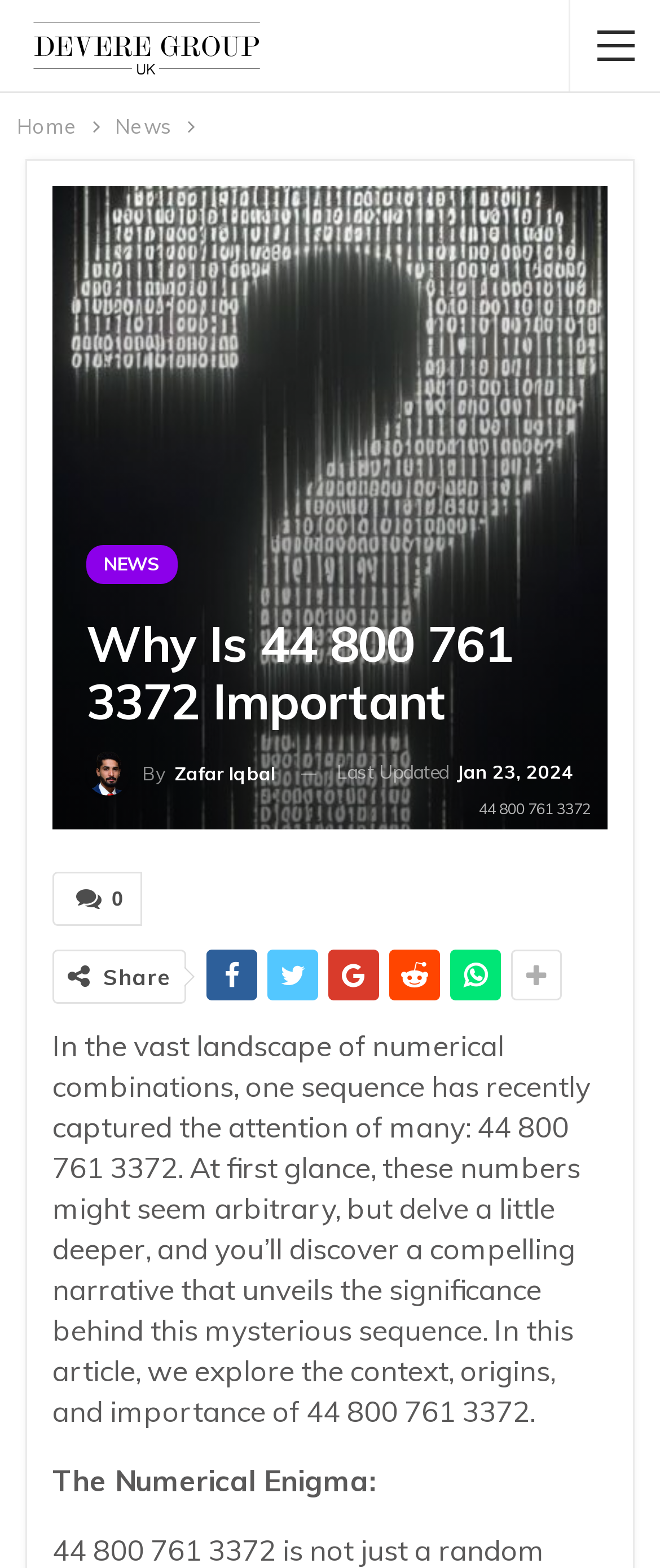Explain the contents of the webpage comprehensively.

The webpage is about the significance of the numerical sequence 44 800 761 3372. At the top, there is a logo image of "Devere Group" on the left side, and a navigation bar with links to "Home" and "News" on the right side. Below the navigation bar, there is a heading that reads "Why Is 44 800 761 3372 Important" with a link to "NEWS" on the left side. 

The main content of the webpage is divided into sections. The first section has a heading "Why Is 44 800 761 3372 Important" followed by a link to the author "By Zafar Iqbal" and a timestamp "Last Updated Jan 23, 2024". Below this, there is a large numerical sequence "44 800 761 3372" displayed prominently. 

On the right side of the numerical sequence, there are social media sharing links represented by icons. Below the numerical sequence, there is a paragraph of text that provides an introduction to the article, explaining that the sequence may seem arbitrary at first but has a compelling narrative behind it. 

Further down, there is a subheading "The Numerical Enigma:" that appears to be the start of the main article content.